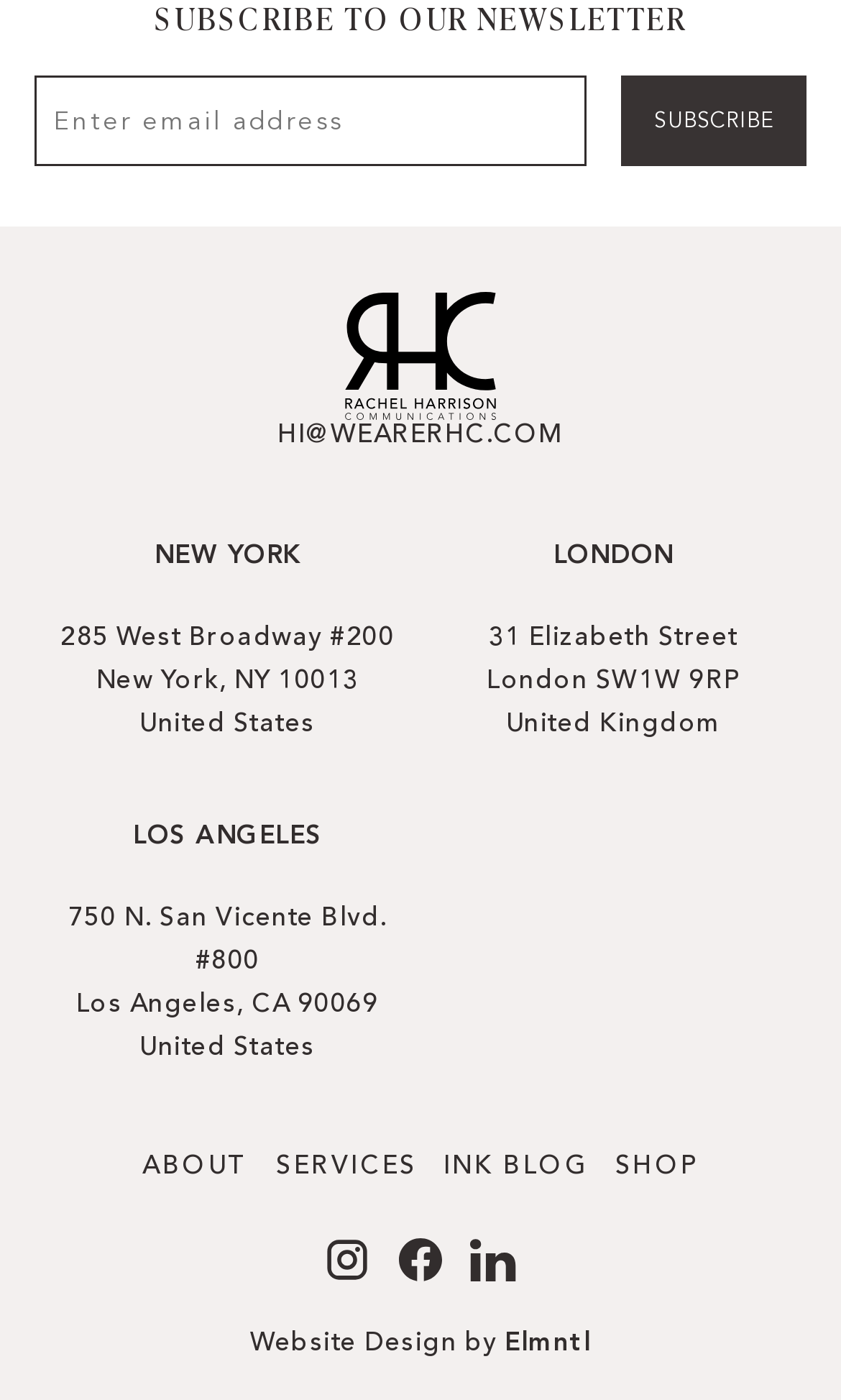Determine the bounding box coordinates of the clickable region to execute the instruction: "Subscribe to the newsletter". The coordinates should be four float numbers between 0 and 1, denoted as [left, top, right, bottom].

[0.739, 0.054, 0.959, 0.119]